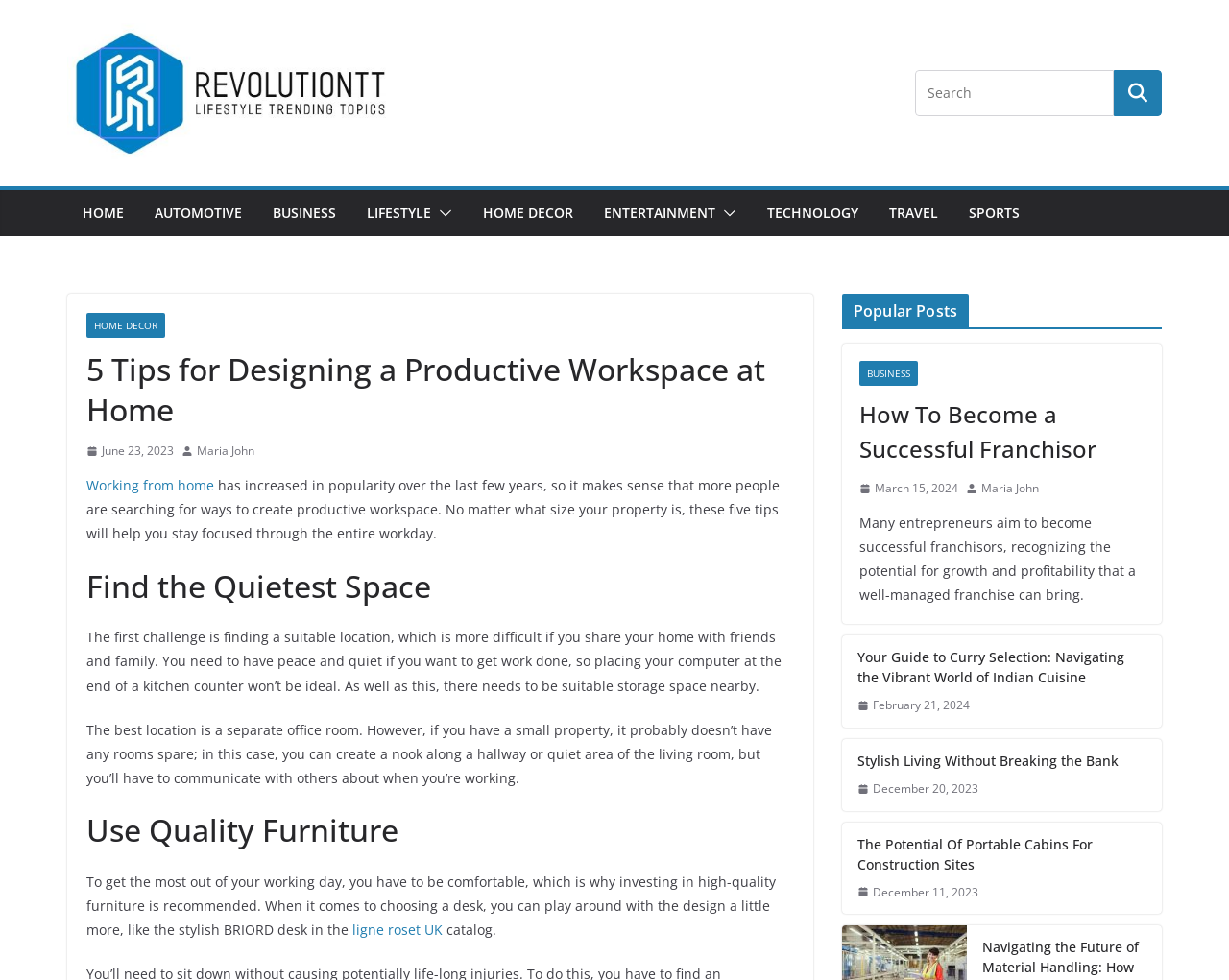Provide a short answer to the following question with just one word or phrase: What type of furniture is recommended for a productive workspace?

High-quality furniture